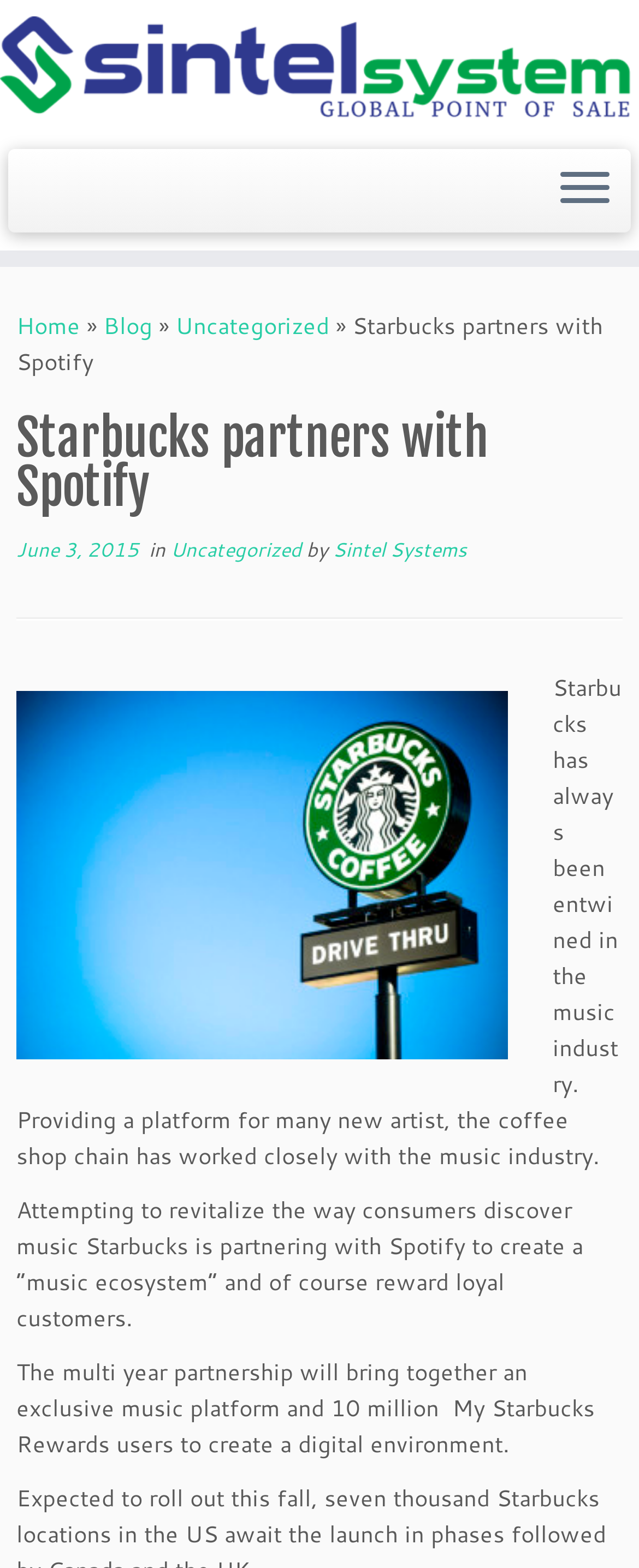What is the name of the author of the article?
Provide a short answer using one word or a brief phrase based on the image.

Sintel Systems